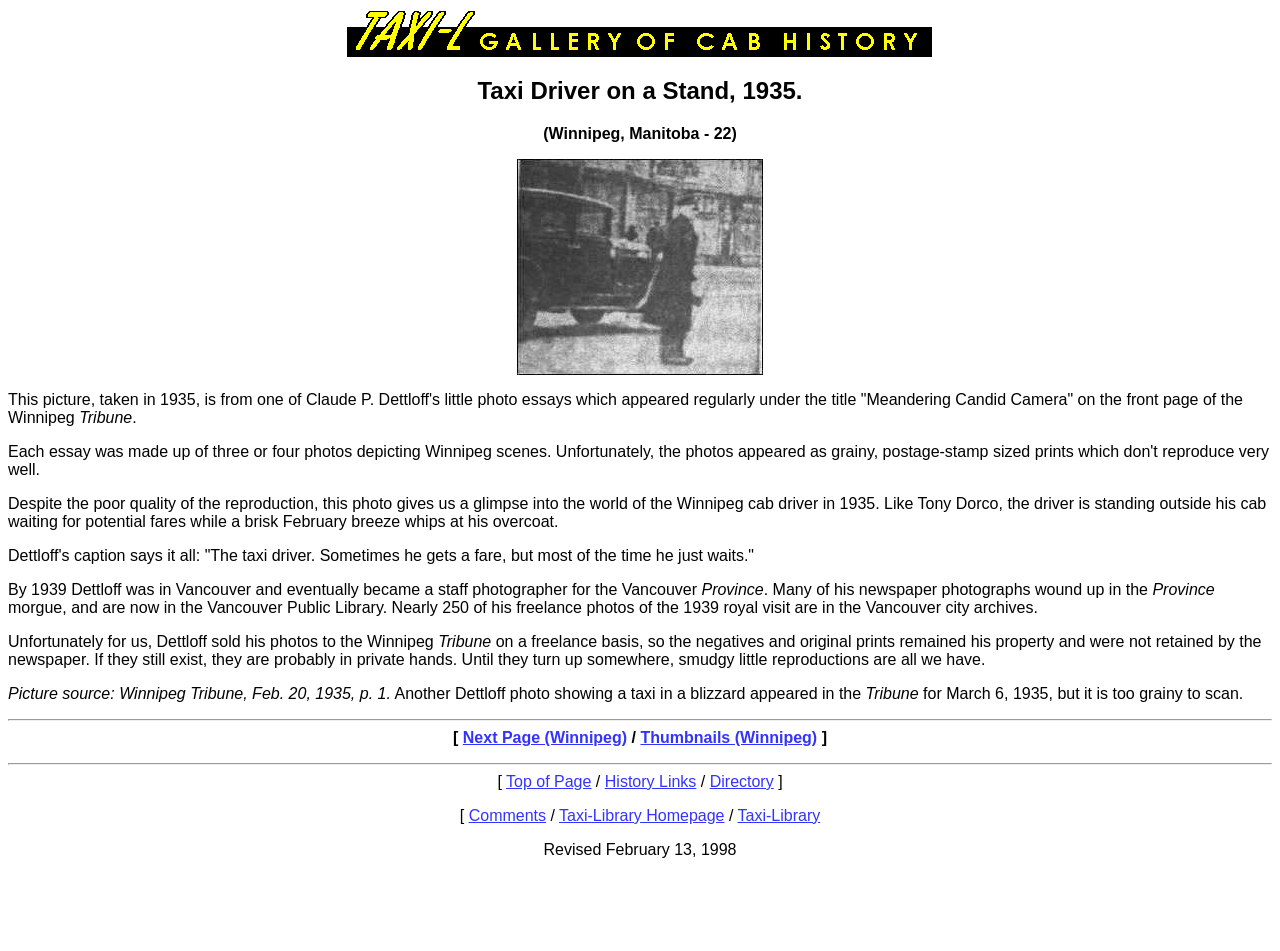Please specify the bounding box coordinates for the clickable region that will help you carry out the instruction: "Sign up for NEPC Emails".

None